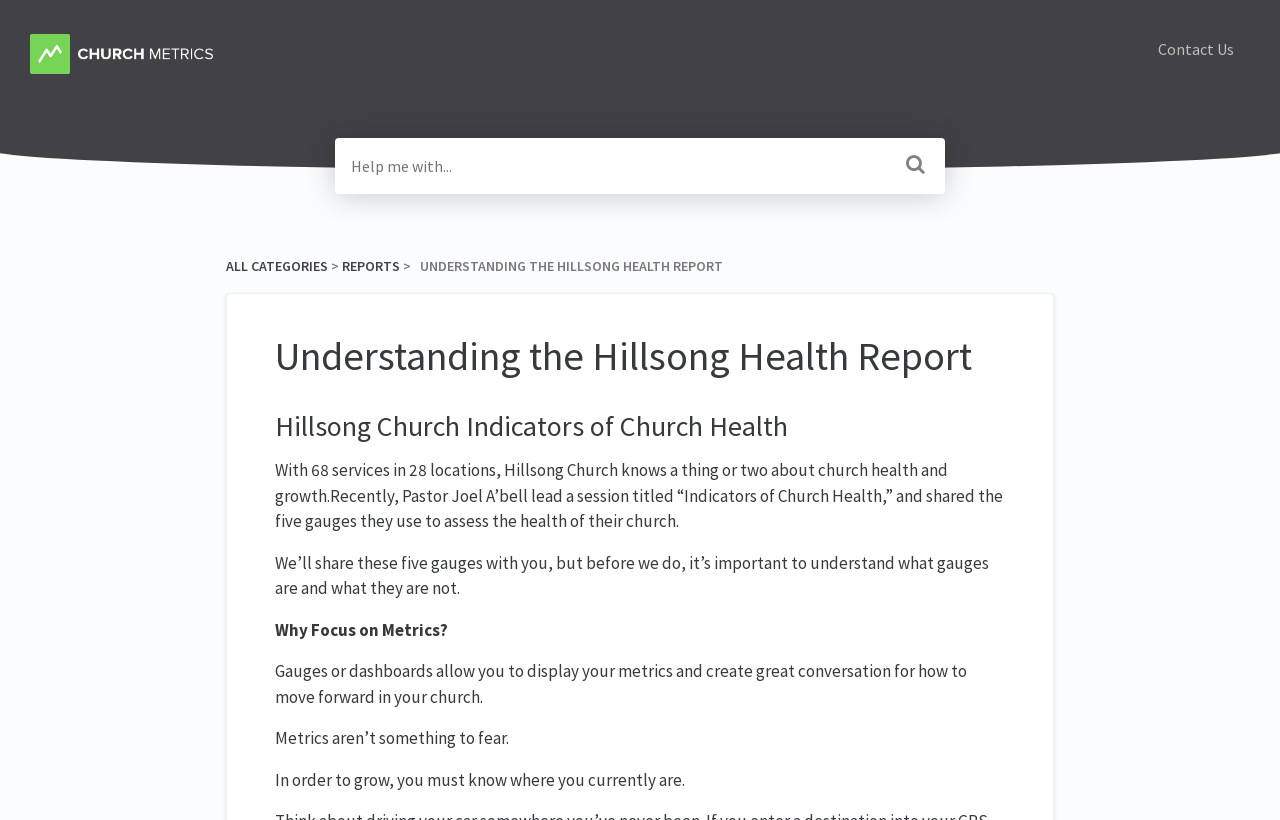Examine the image and give a thorough answer to the following question:
What is required to grow?

The answer can be found in the StaticText element with the text 'In order to grow, you must know where you currently are.'